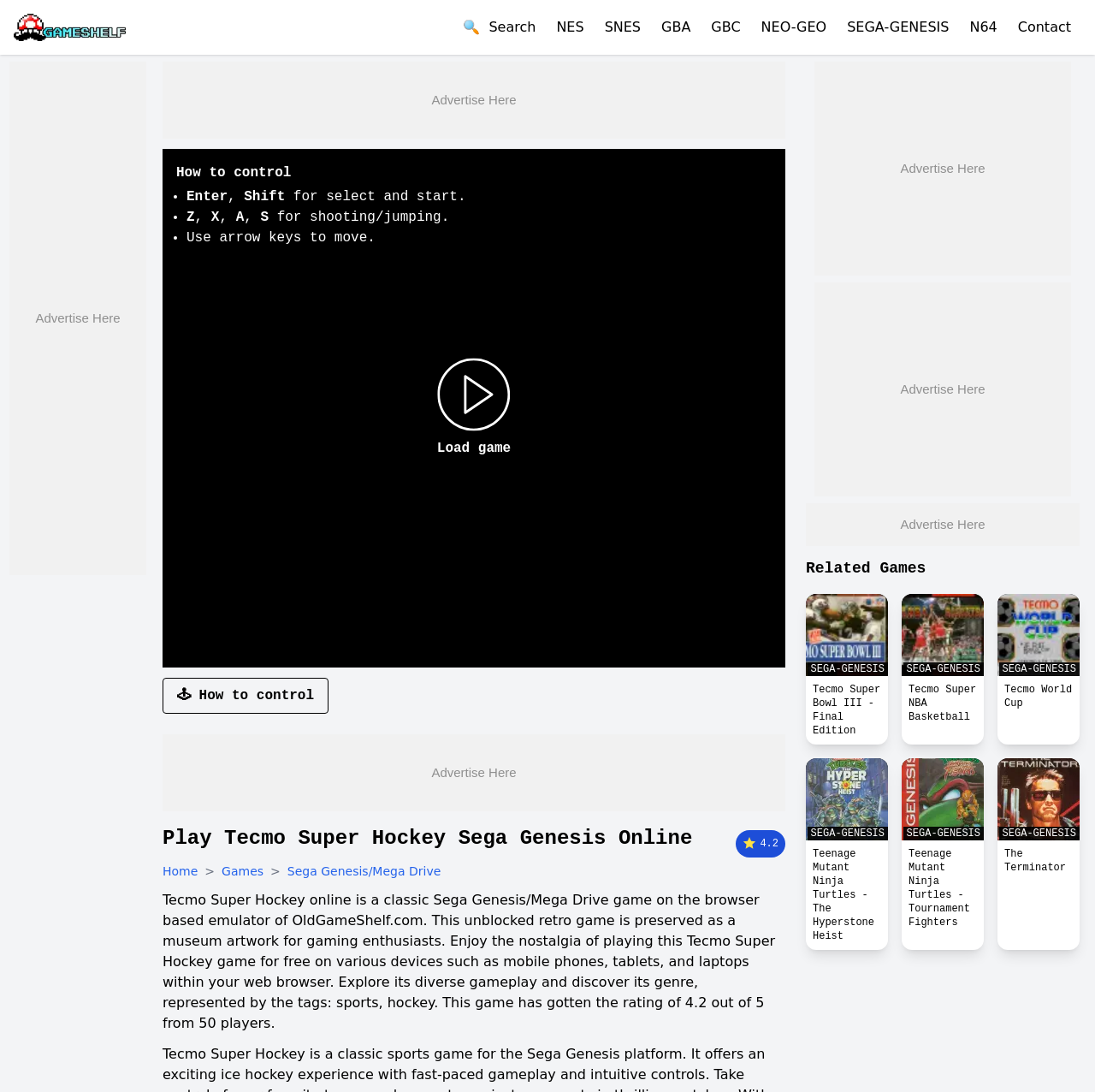What is the name of the website that hosts this game?
Using the image as a reference, answer with just one word or a short phrase.

OldGameShelf.com